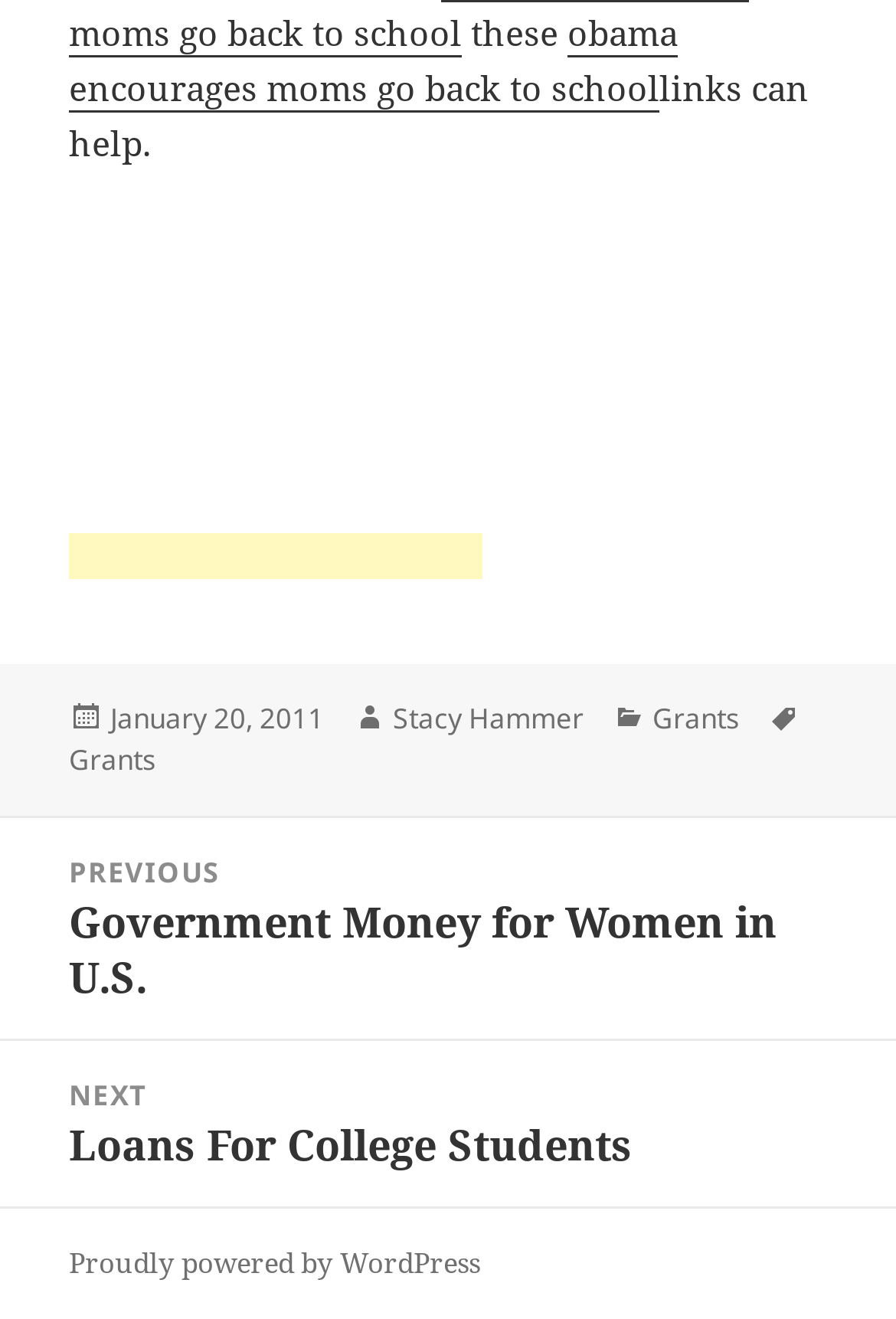Highlight the bounding box coordinates of the element you need to click to perform the following instruction: "Check the author of the post."

[0.438, 0.529, 0.651, 0.561]